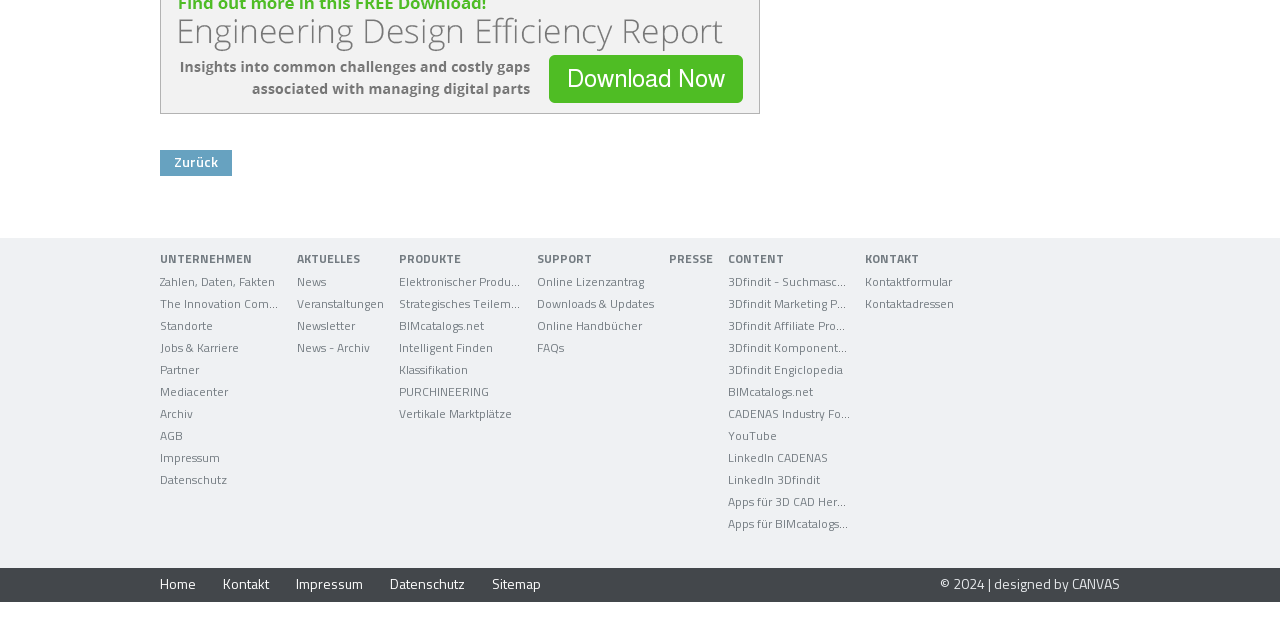How many social media links are there?
Please look at the screenshot and answer using one word or phrase.

3